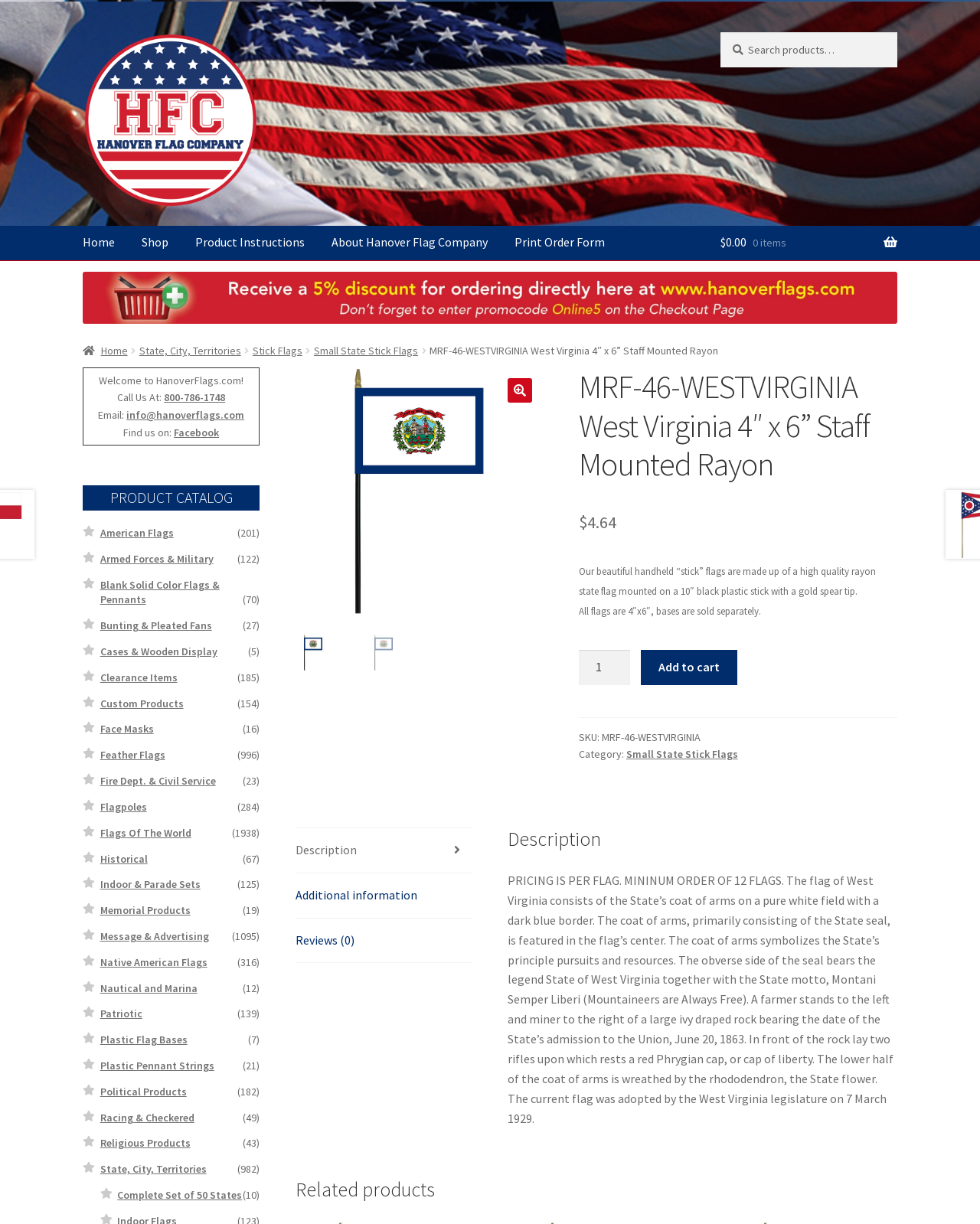What is the minimum order quantity for flags?
Respond to the question with a well-detailed and thorough answer.

The minimum order quantity for flags can be found in the product description section, where it is stated as 'MININUM ORDER OF 12 FLAGS'.